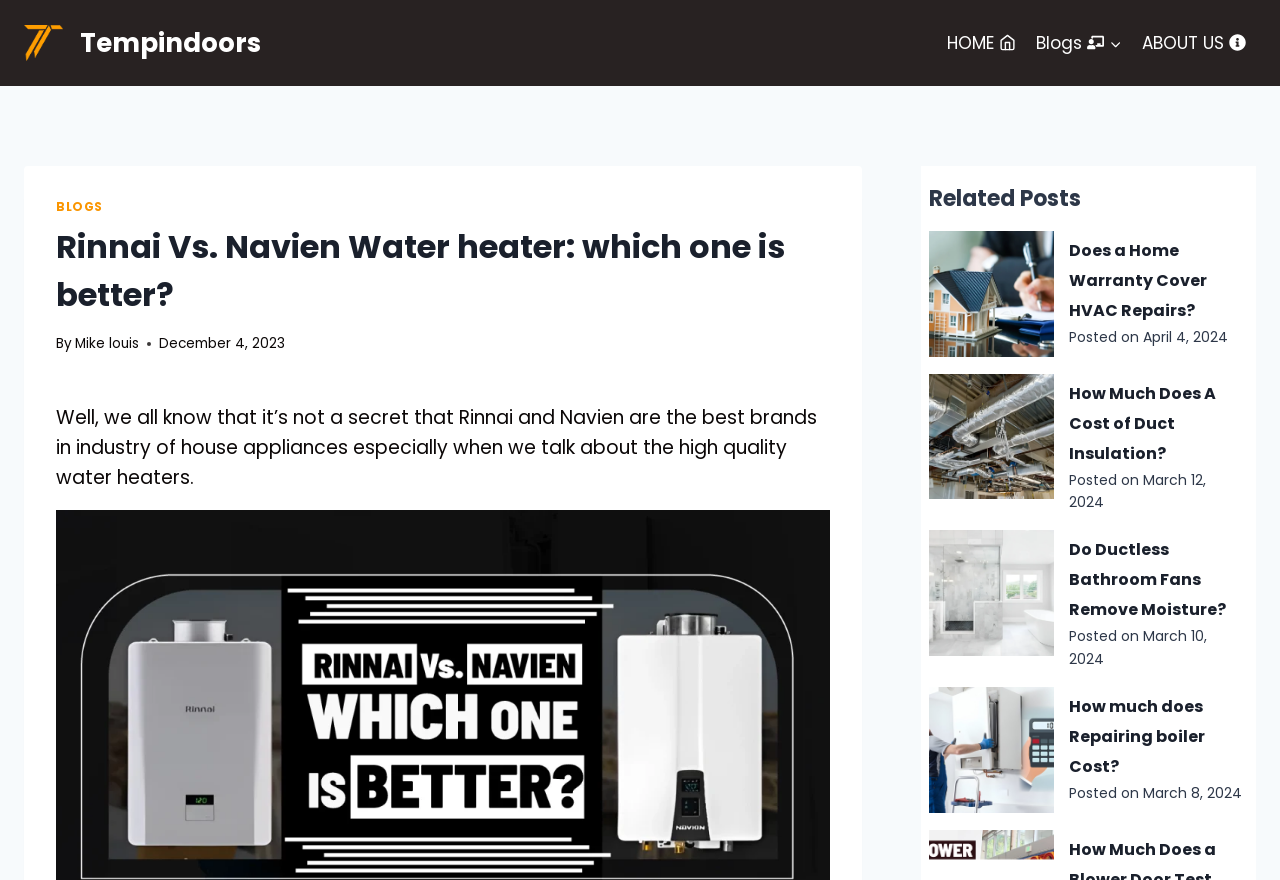Please specify the bounding box coordinates of the region to click in order to perform the following instruction: "View 'Payment and Refund'".

None